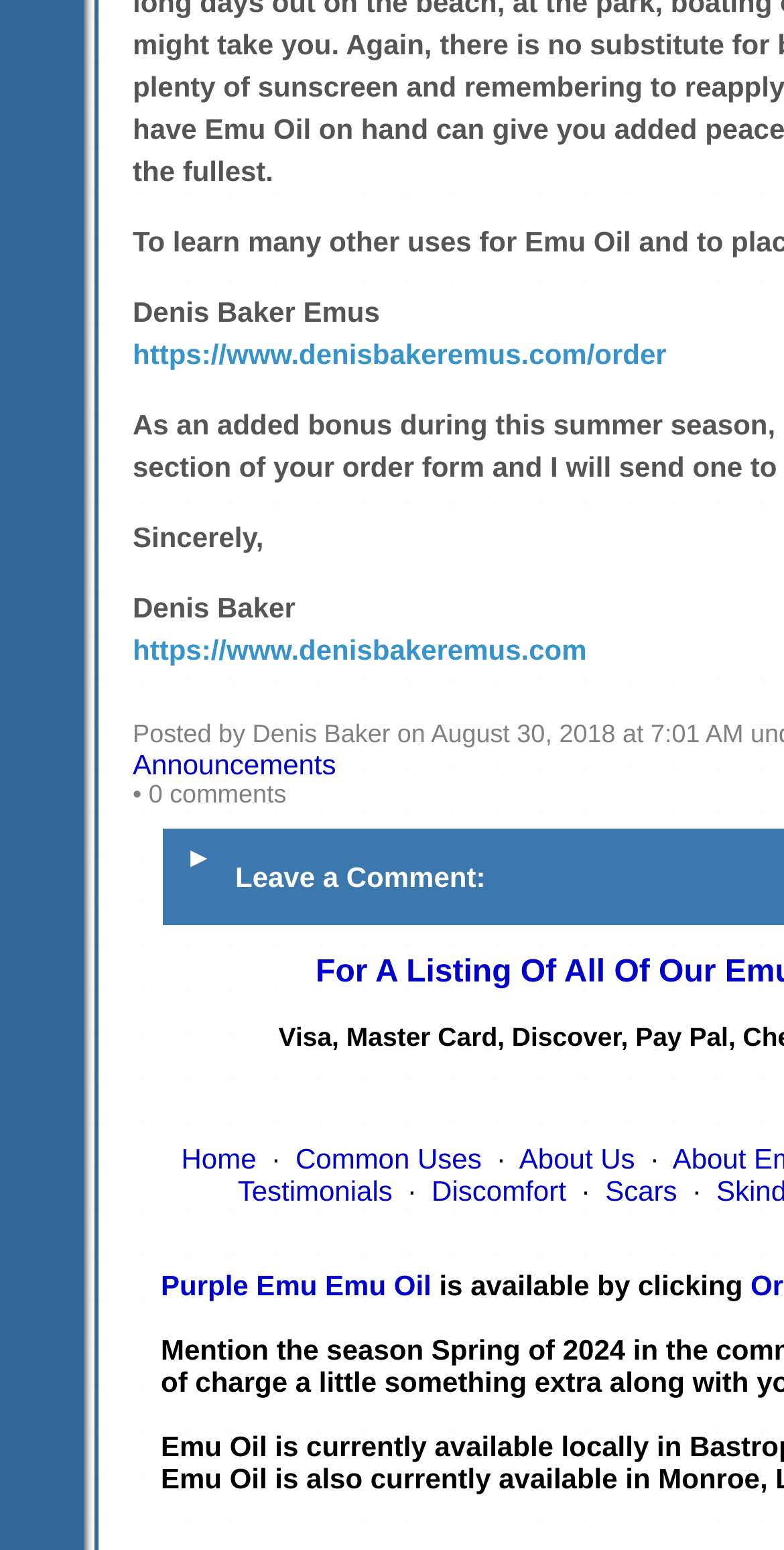Identify the bounding box coordinates of the clickable region to carry out the given instruction: "read about common uses".

[0.377, 0.737, 0.614, 0.758]